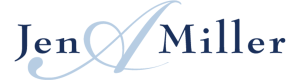What is the purpose of the logo?
Based on the visual information, provide a detailed and comprehensive answer.

According to the caption, the logo serves as a visual representation of Jen A. Miller's identity, associated with her updates and insights on freelancing and writing, implying that the purpose of the logo is to represent her identity.